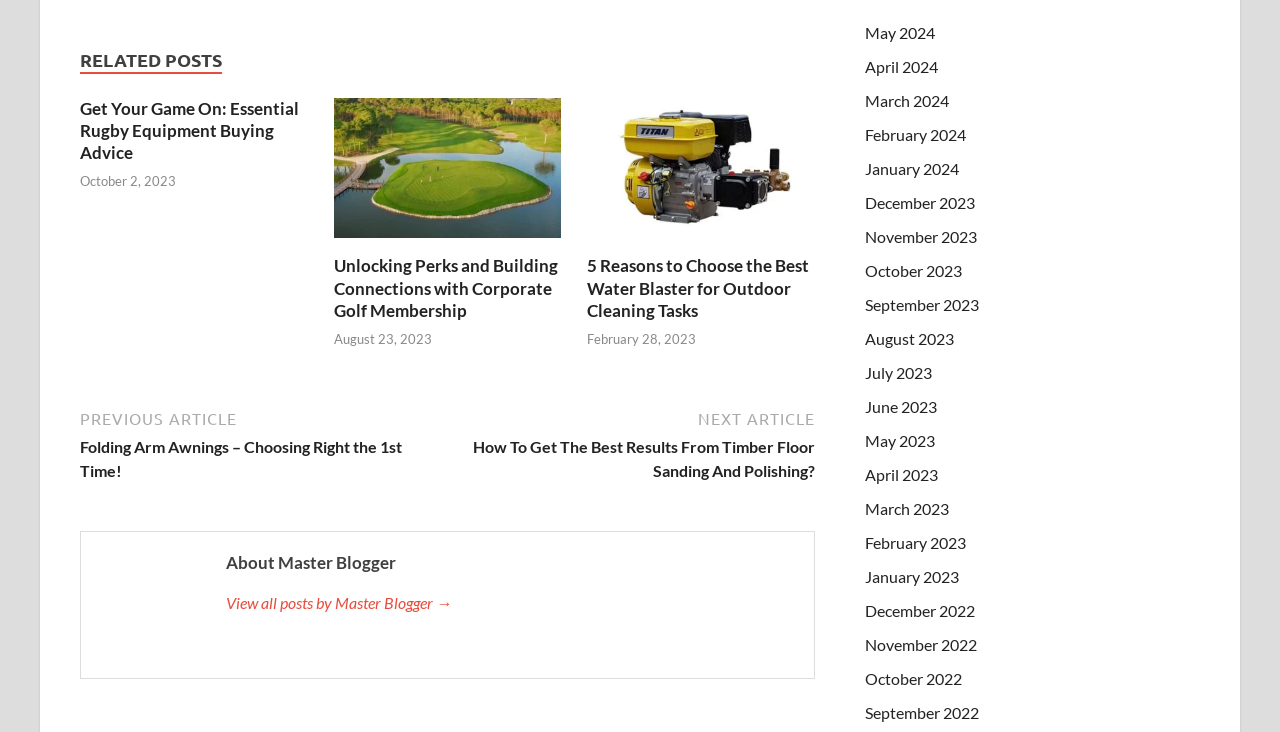What is the date of the second related post?
Please answer the question with a single word or phrase, referencing the image.

August 23, 2023